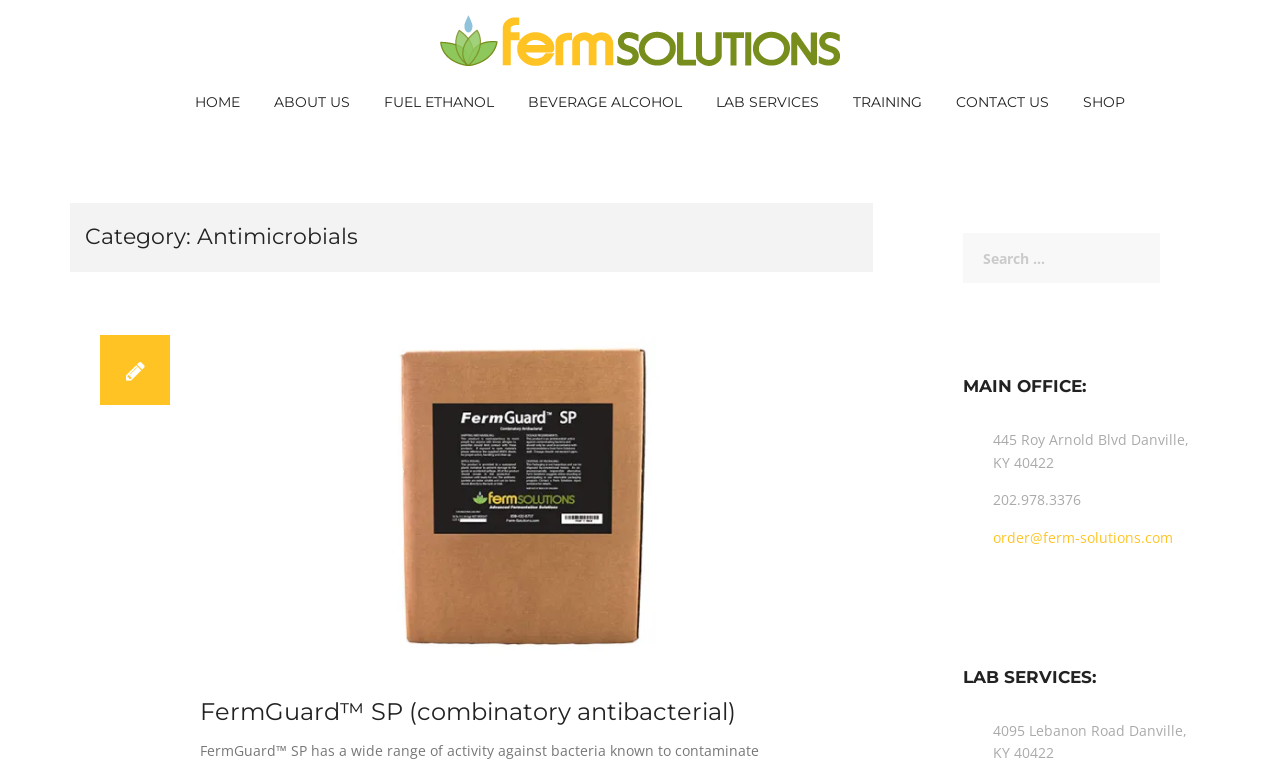Determine the bounding box coordinates of the region to click in order to accomplish the following instruction: "Click on the 'Home' link". Provide the coordinates as four float numbers between 0 and 1, specifically [left, top, right, bottom].

None